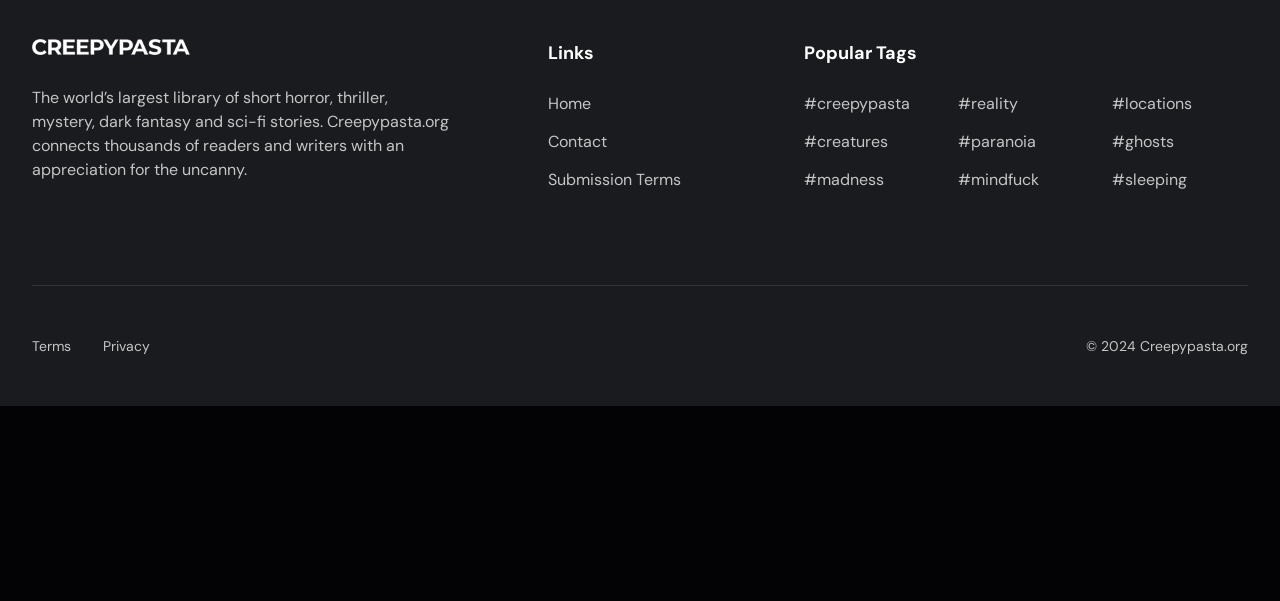Determine the coordinates of the bounding box that should be clicked to complete the instruction: "Click the Creepypasta Logo". The coordinates should be represented by four float numbers between 0 and 1: [left, top, right, bottom].

[0.025, 0.065, 0.148, 0.092]